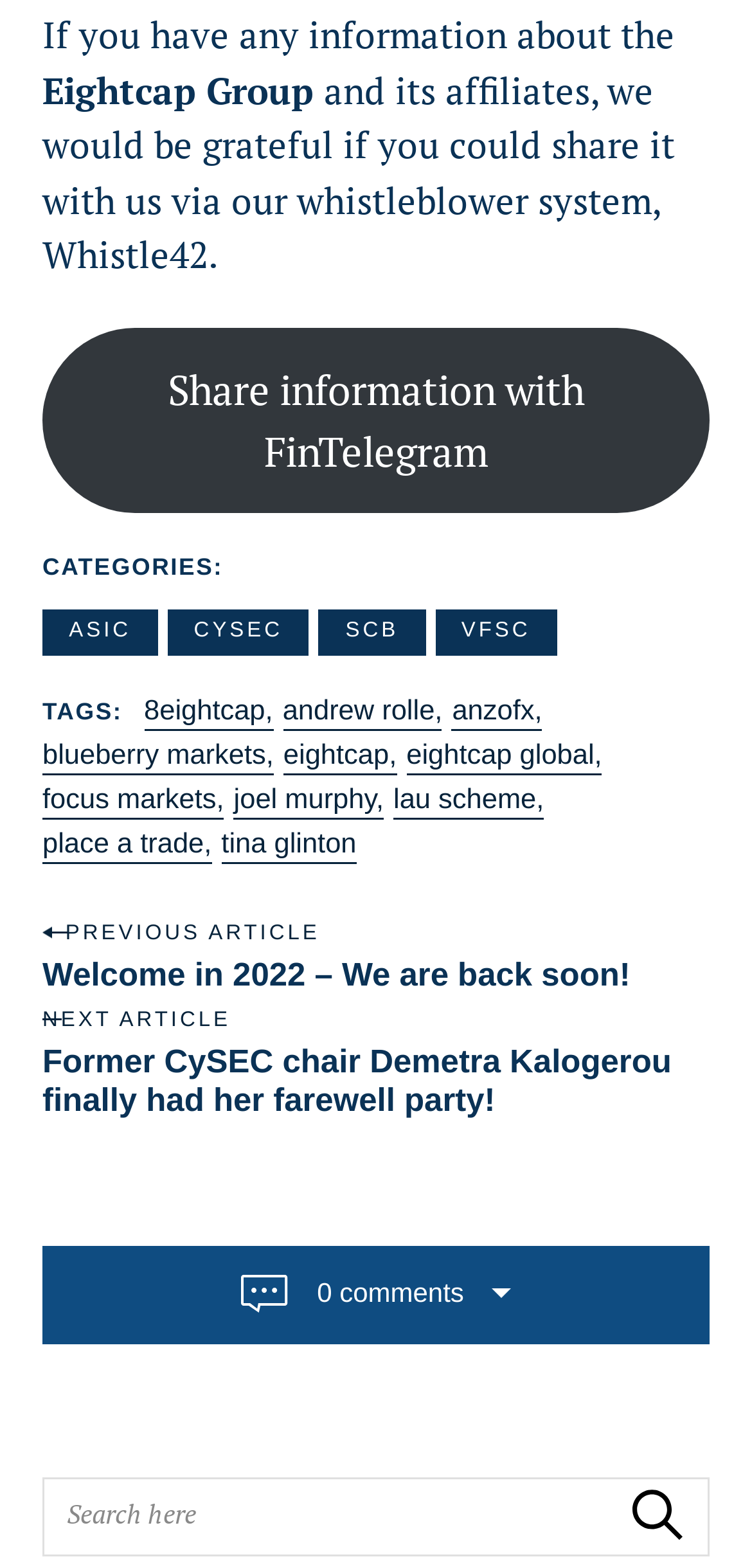Identify the bounding box coordinates of the specific part of the webpage to click to complete this instruction: "Go to ASIC page".

[0.056, 0.389, 0.21, 0.418]